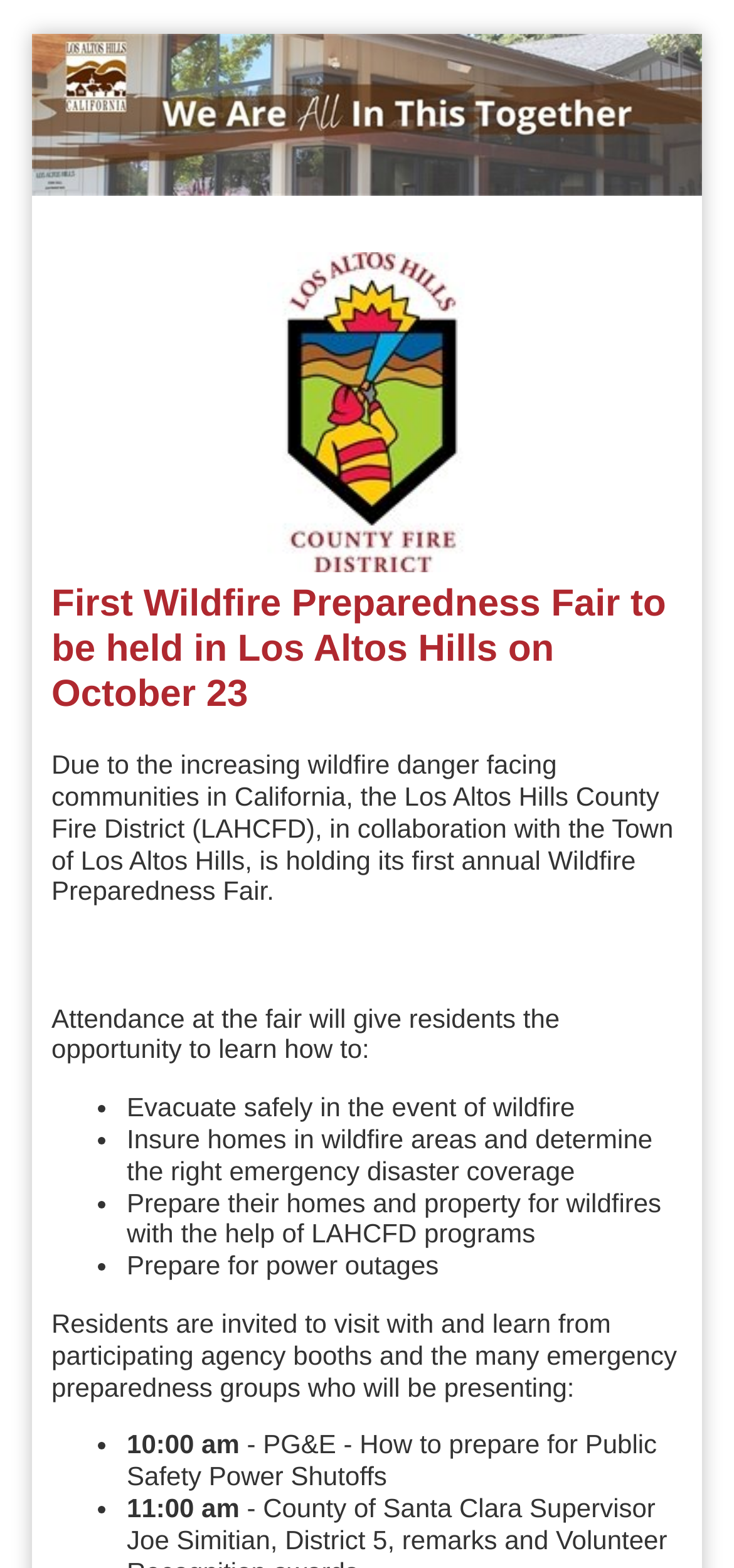What time is the PG&E presentation?
Using the image, elaborate on the answer with as much detail as possible.

According to the schedule listed on the webpage, the PG&E presentation on 'How to prepare for Public Safety Power Shutoffs' is scheduled to take place at 10:00 am.